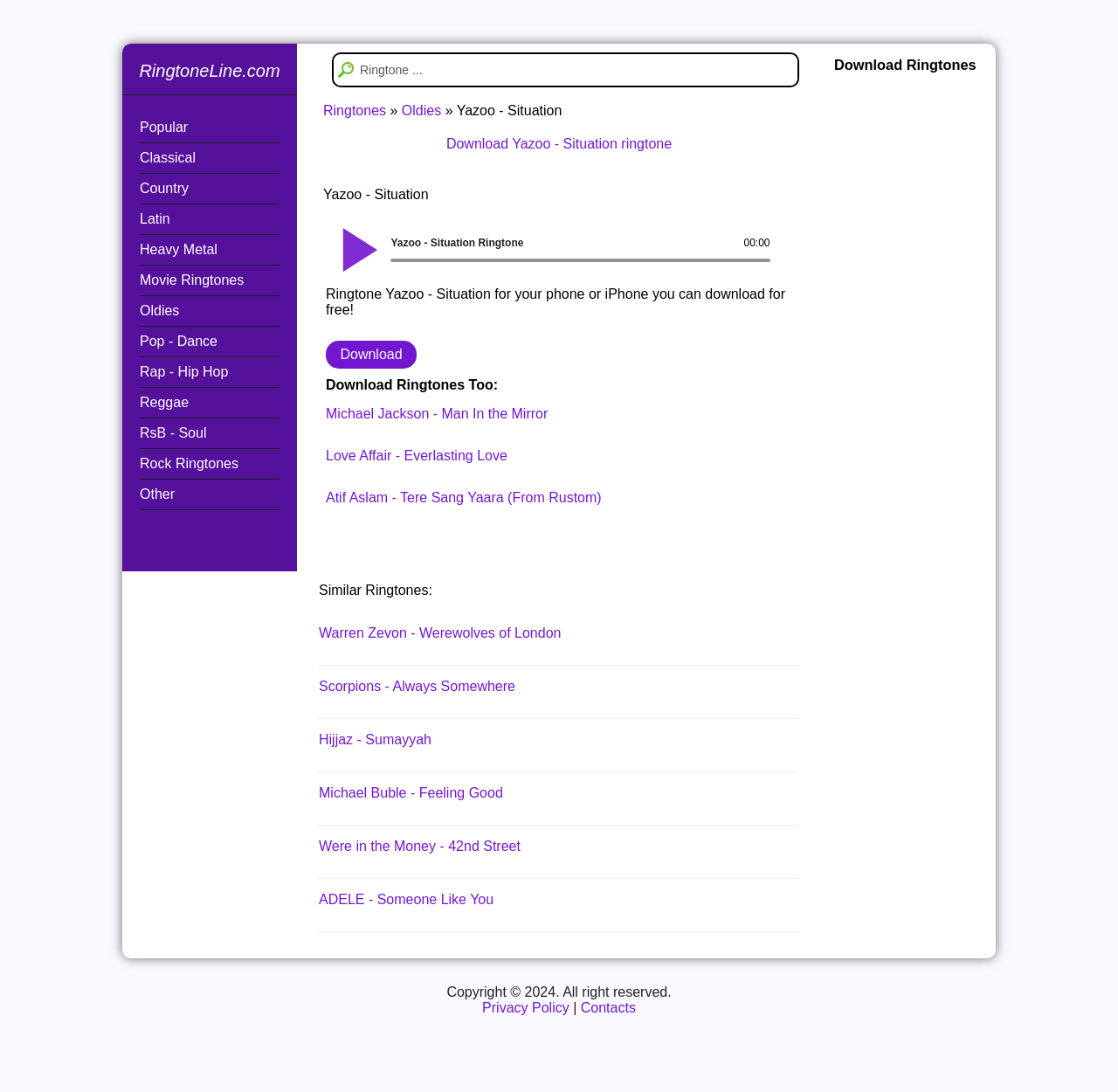How many similar ringtones are listed on the webpage?
Using the image as a reference, deliver a detailed and thorough answer to the question.

I counted the number of links below the 'Similar Ringtones:' heading, which are 'Warren Zevon - Werewolves of London', 'Scorpions - Always Somewhere', 'Hijjaz - Sumayyah', 'Michael Buble - Feeling Good', 'Were in the Money - 42nd Street', and 'ADELE - Someone Like You'.